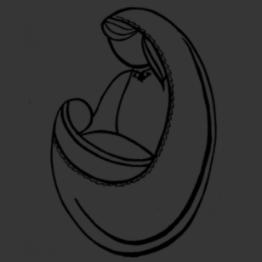Answer the question with a single word or phrase: 
What is the role of Our Lady of Mercy in the church?

Inspiration for the faithful